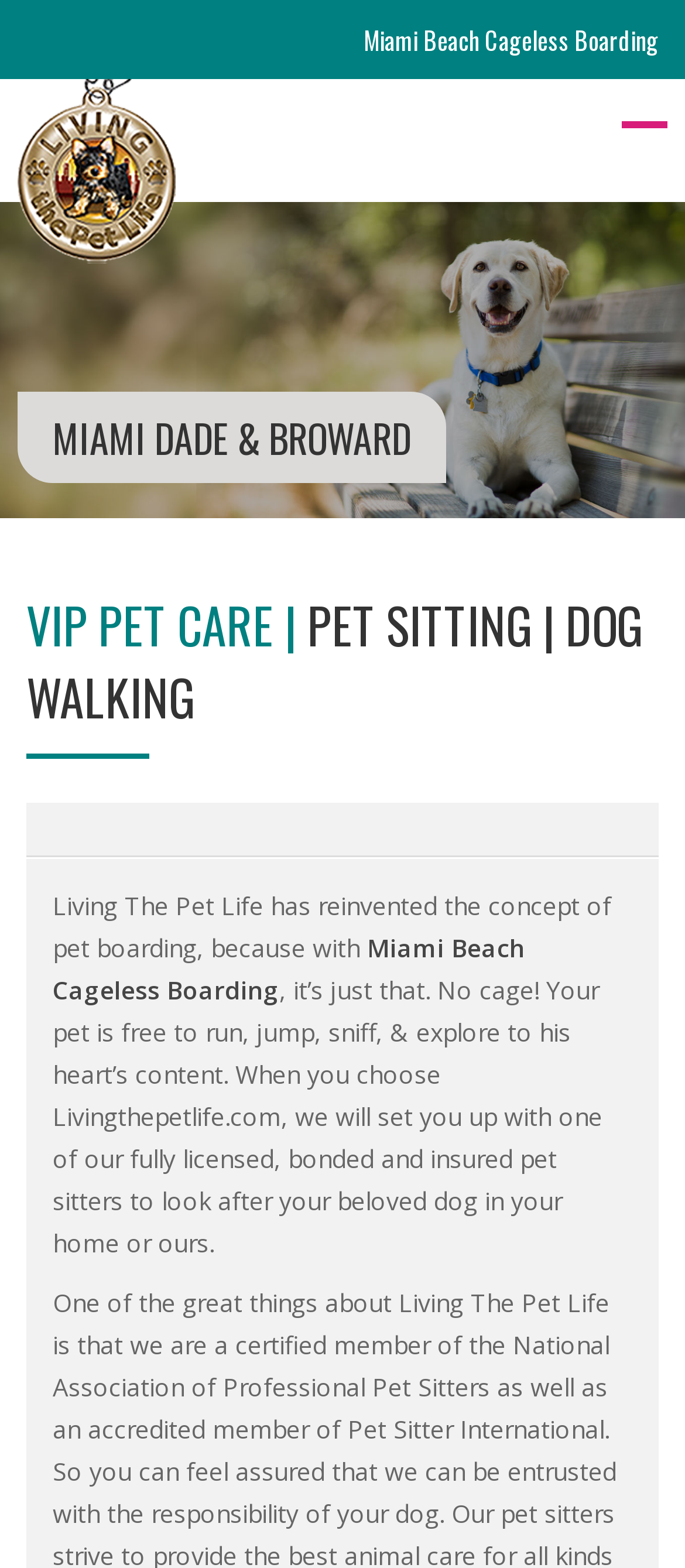Provide a thorough and detailed response to the question by examining the image: 
What is the area of operation for the pet care service?

I inferred this answer by looking at the heading 'MIAMI DADE & BROWARD' which suggests that it is the area of operation for the pet care service.